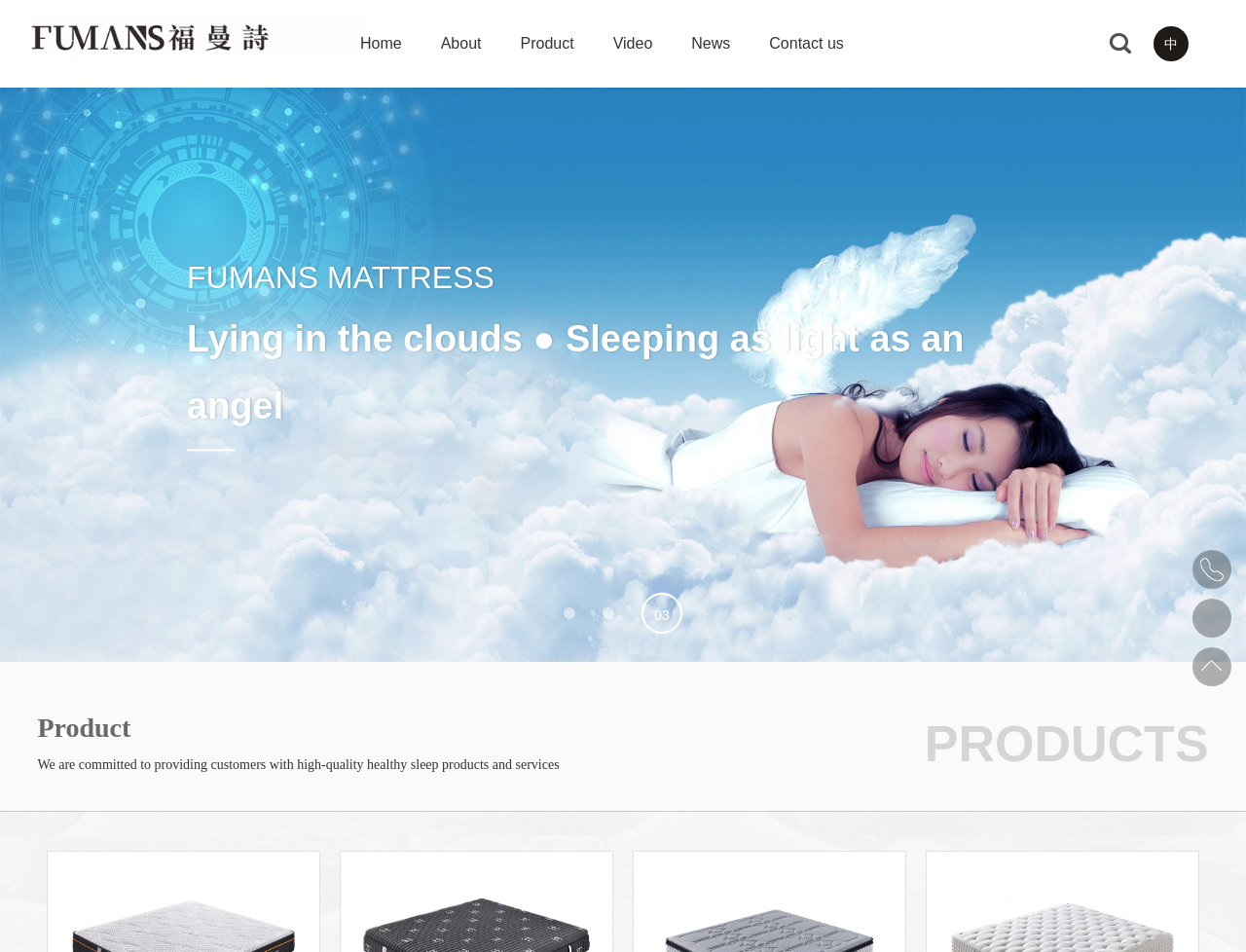Can you determine the bounding box coordinates of the area that needs to be clicked to fulfill the following instruction: "Go to slide 1"?

[0.452, 0.622, 0.485, 0.665]